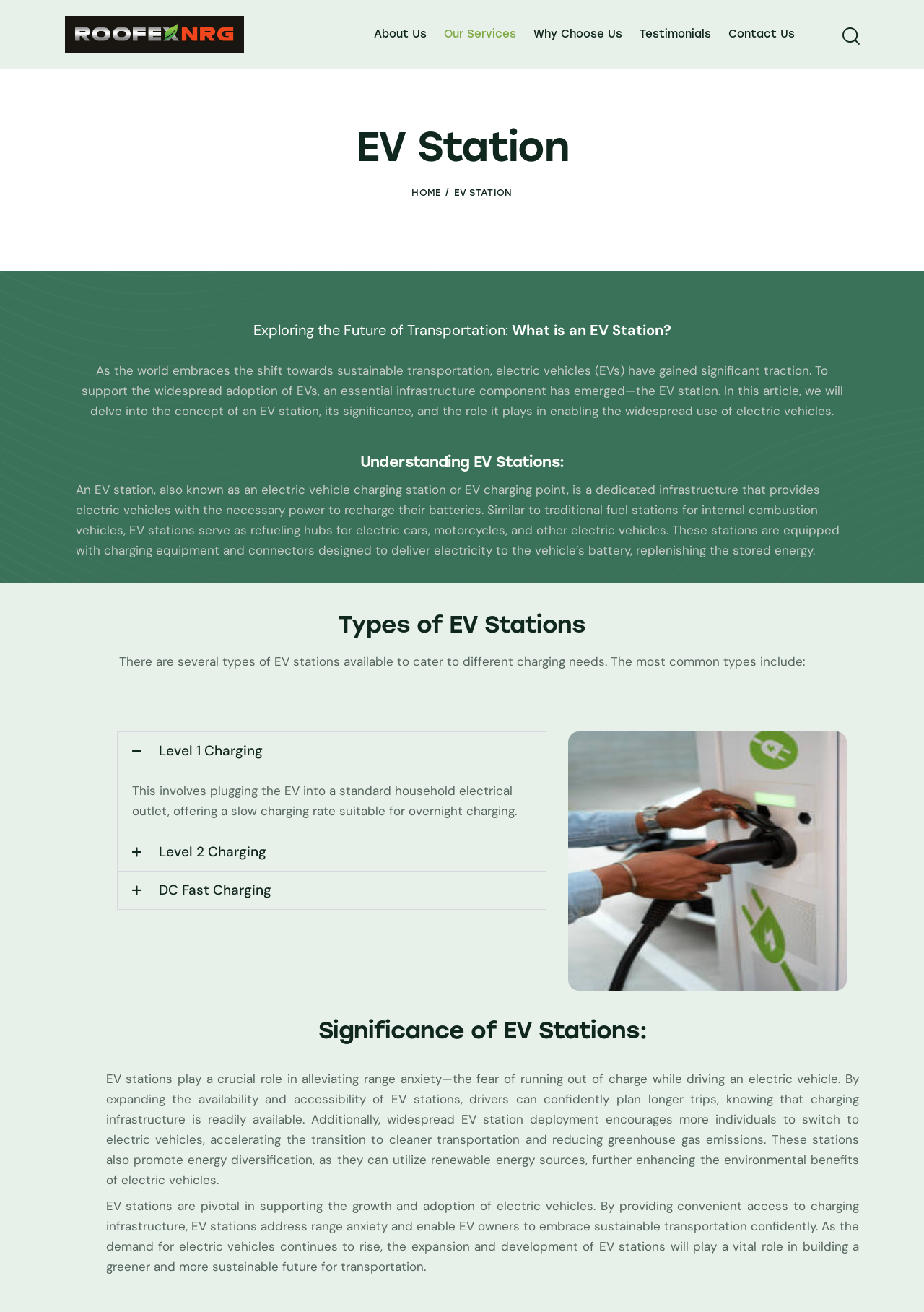What is the purpose of EV stations?
Answer the question based on the image using a single word or a brief phrase.

Alleviate range anxiety